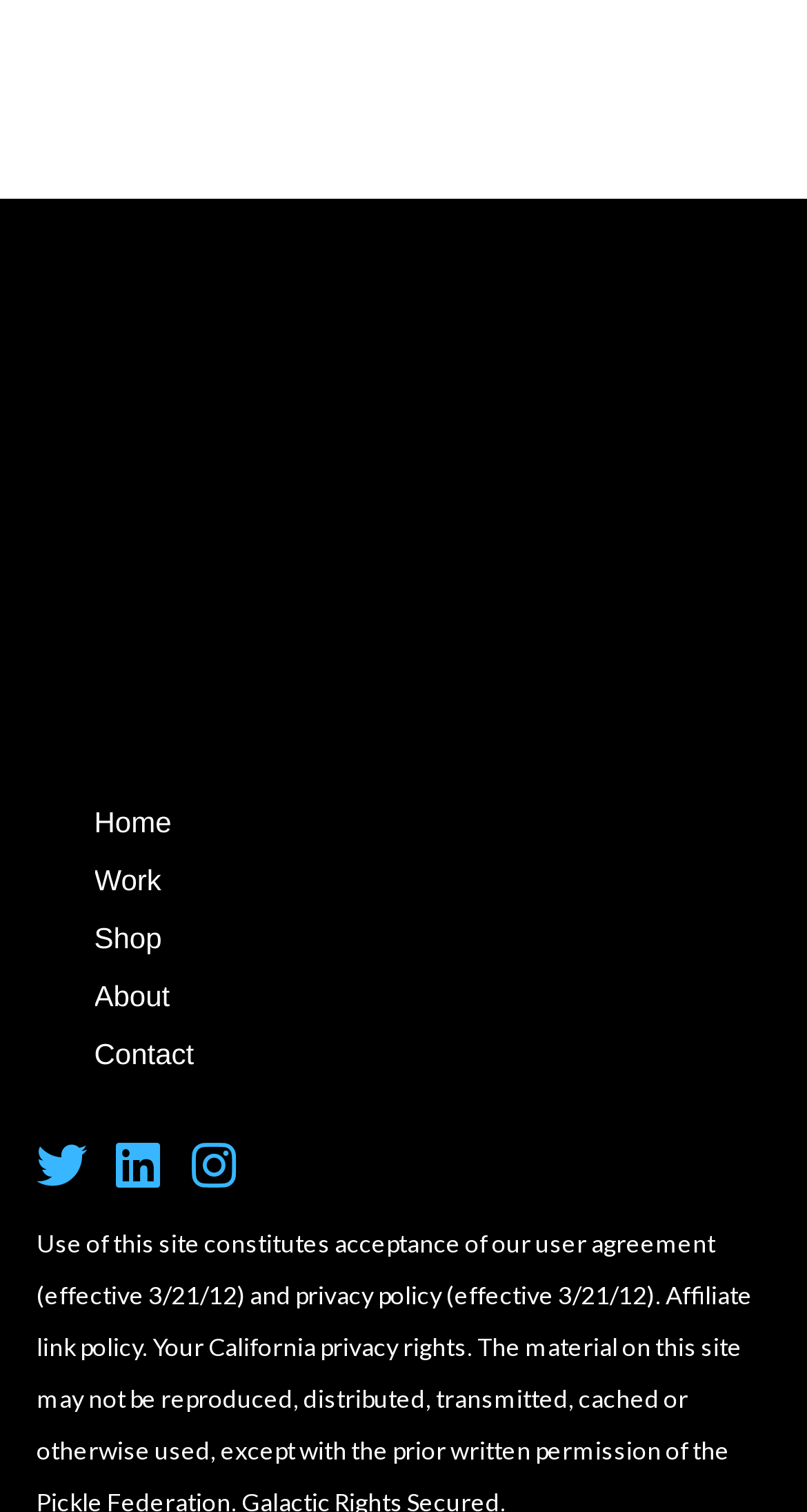Can you provide the bounding box coordinates for the element that should be clicked to implement the instruction: "view work"?

[0.117, 0.563, 0.955, 0.601]